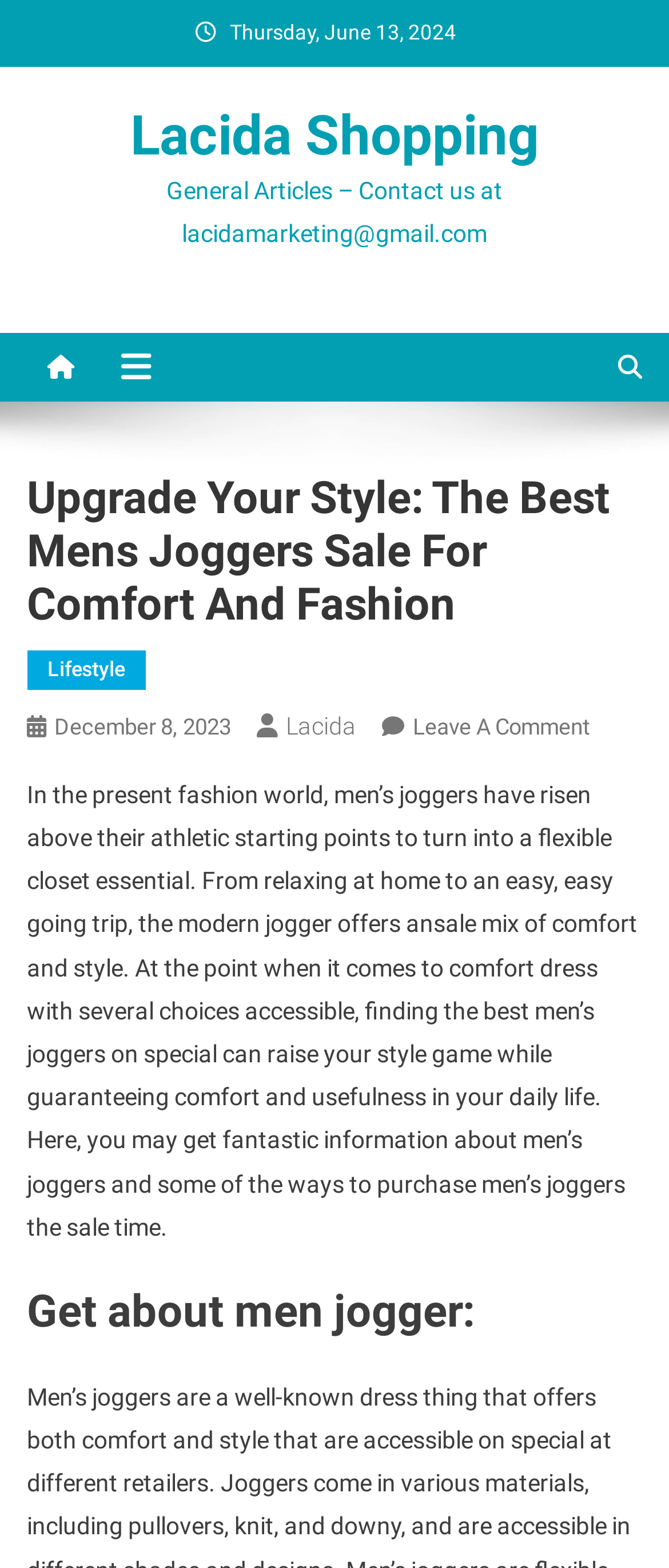Provide a comprehensive caption for the webpage.

The webpage appears to be an article about men's joggers, specifically discussing their evolution in the fashion world and their comfort and style benefits. 

At the top of the page, there is a date "Thursday, June 13, 2024" and a link to "Lacida Shopping" followed by a contact email address. Below these elements, there are three icons, possibly representing social media links.

The main content of the page is divided into sections. The first section has a heading "Upgrade Your Style: The Best Mens Joggers Sale For Comfort And Fashion" and is categorized under "Lifestyle". It also displays the date "December 8, 2023" and has a link to "Lacida". 

Below this section, there is a paragraph of text that discusses the benefits of men's joggers, including their comfort, style, and versatility. This text is followed by a heading "Get about men jogger:" which seems to be the start of another section or subsection.

On the top right corner of the page, there is another icon, possibly representing a search or menu button.